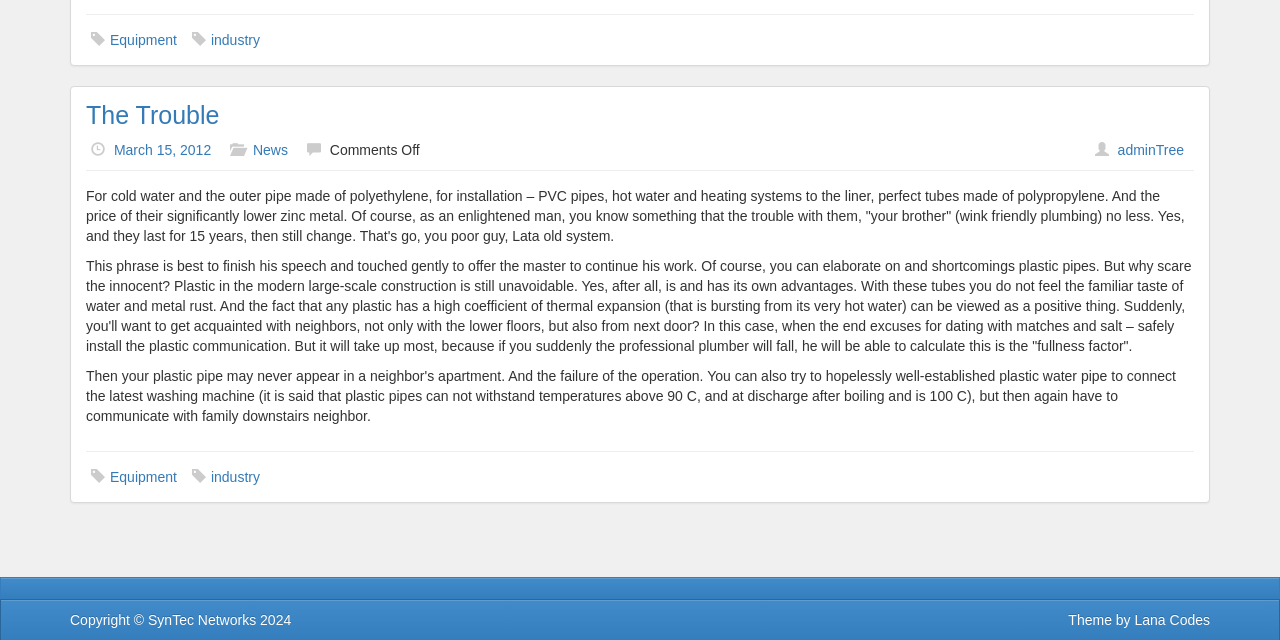Based on the element description "industry", predict the bounding box coordinates of the UI element.

[0.165, 0.732, 0.203, 0.757]